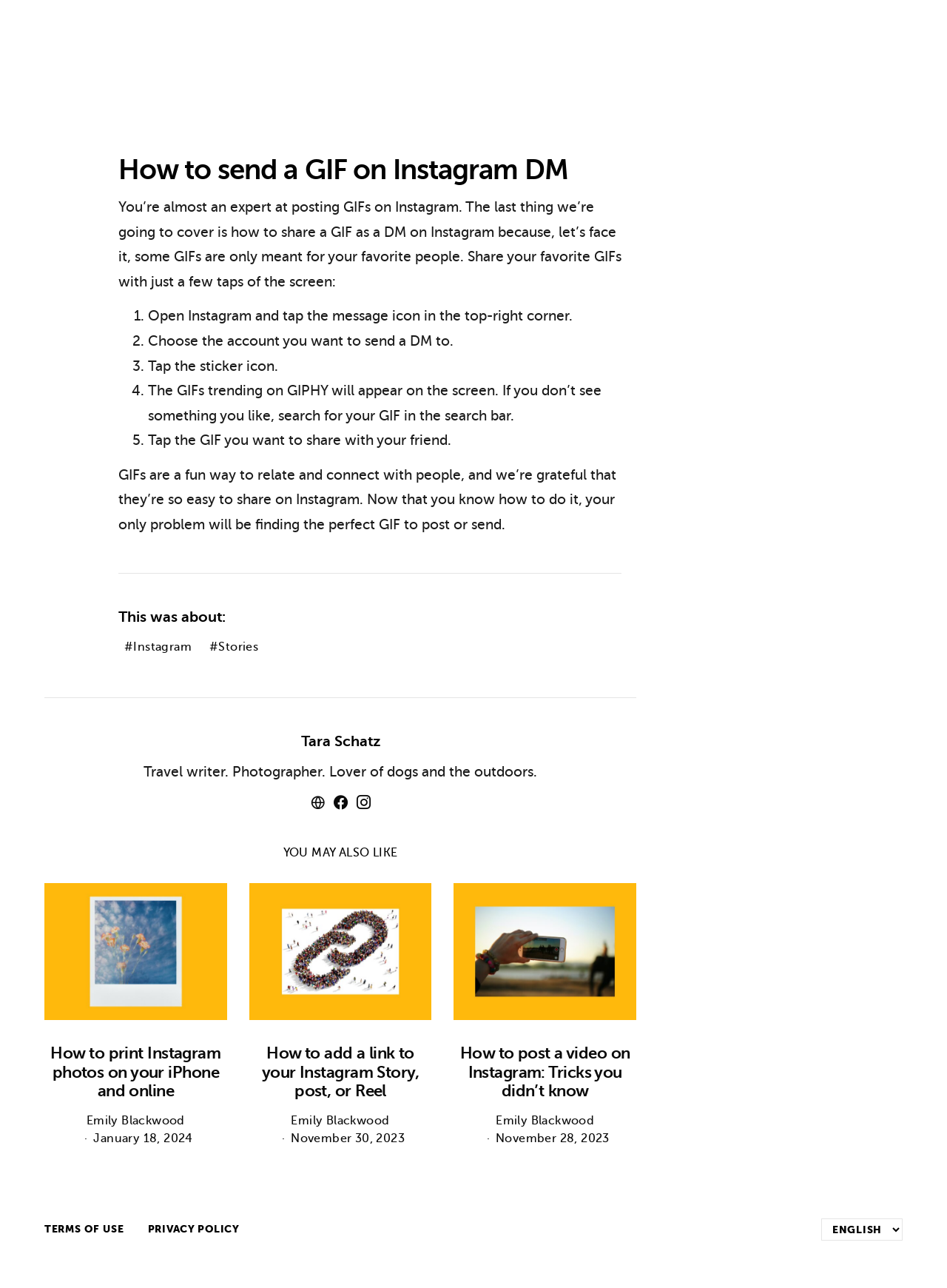Determine the bounding box coordinates of the clickable region to carry out the instruction: "View the post about printing Instagram photos".

[0.112, 0.735, 0.174, 0.744]